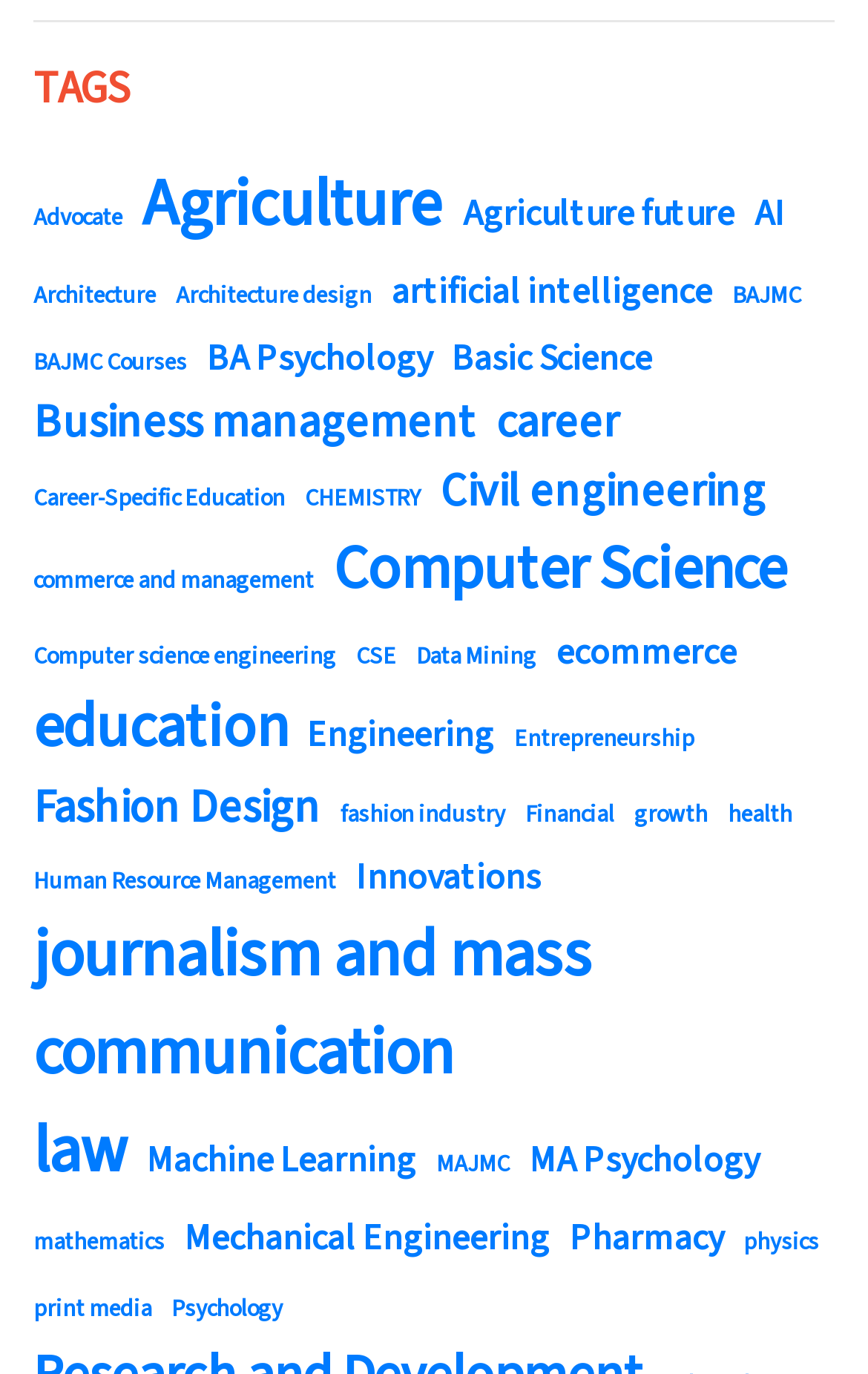Determine the coordinates of the bounding box for the clickable area needed to execute this instruction: "View Hairdressing Jobs London".

None